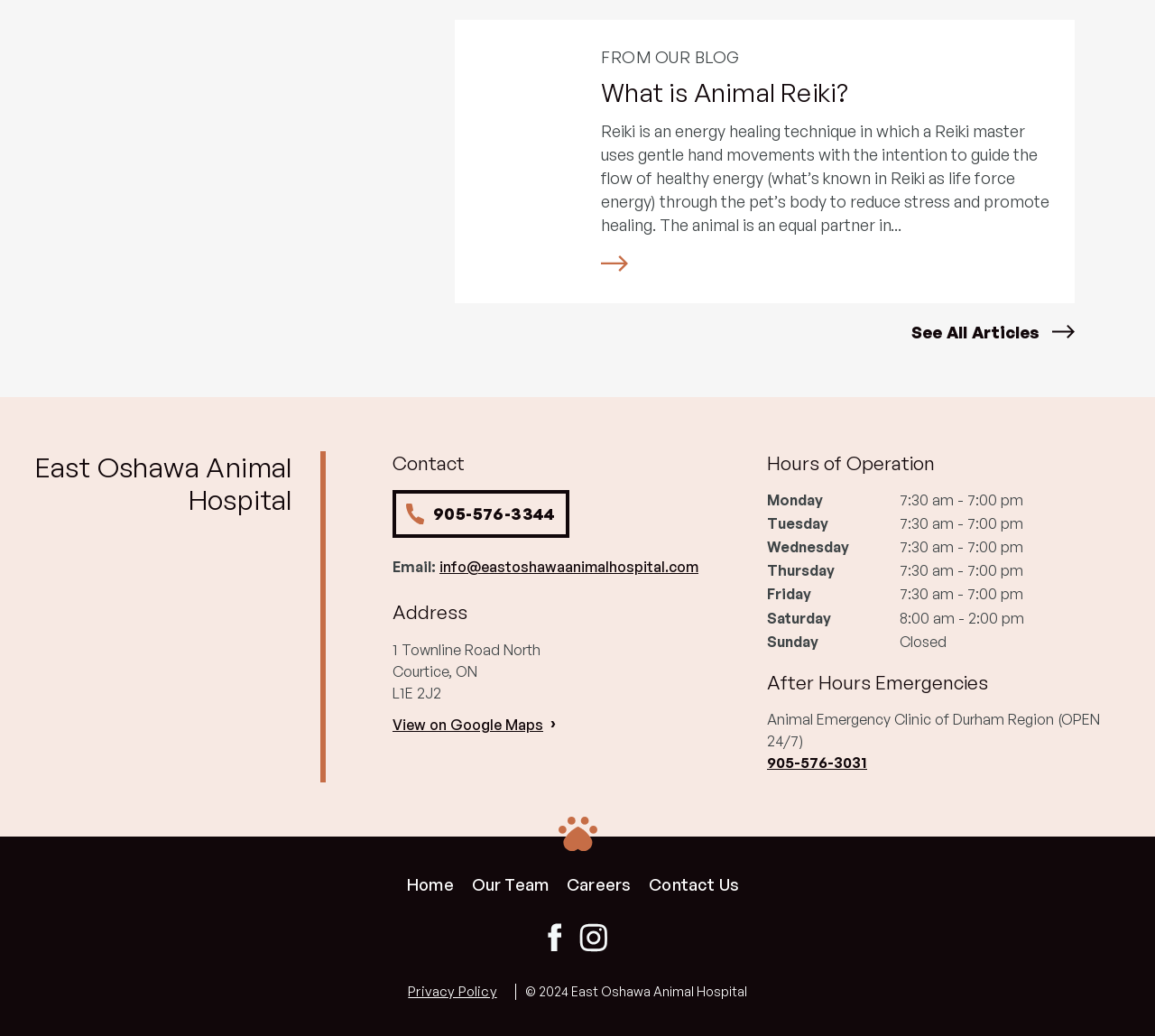With reference to the image, please provide a detailed answer to the following question: What is the phone number to contact the animal hospital?

I found the answer by looking at the link element with the text '905-576-3344' which is located under the 'Contact' heading.